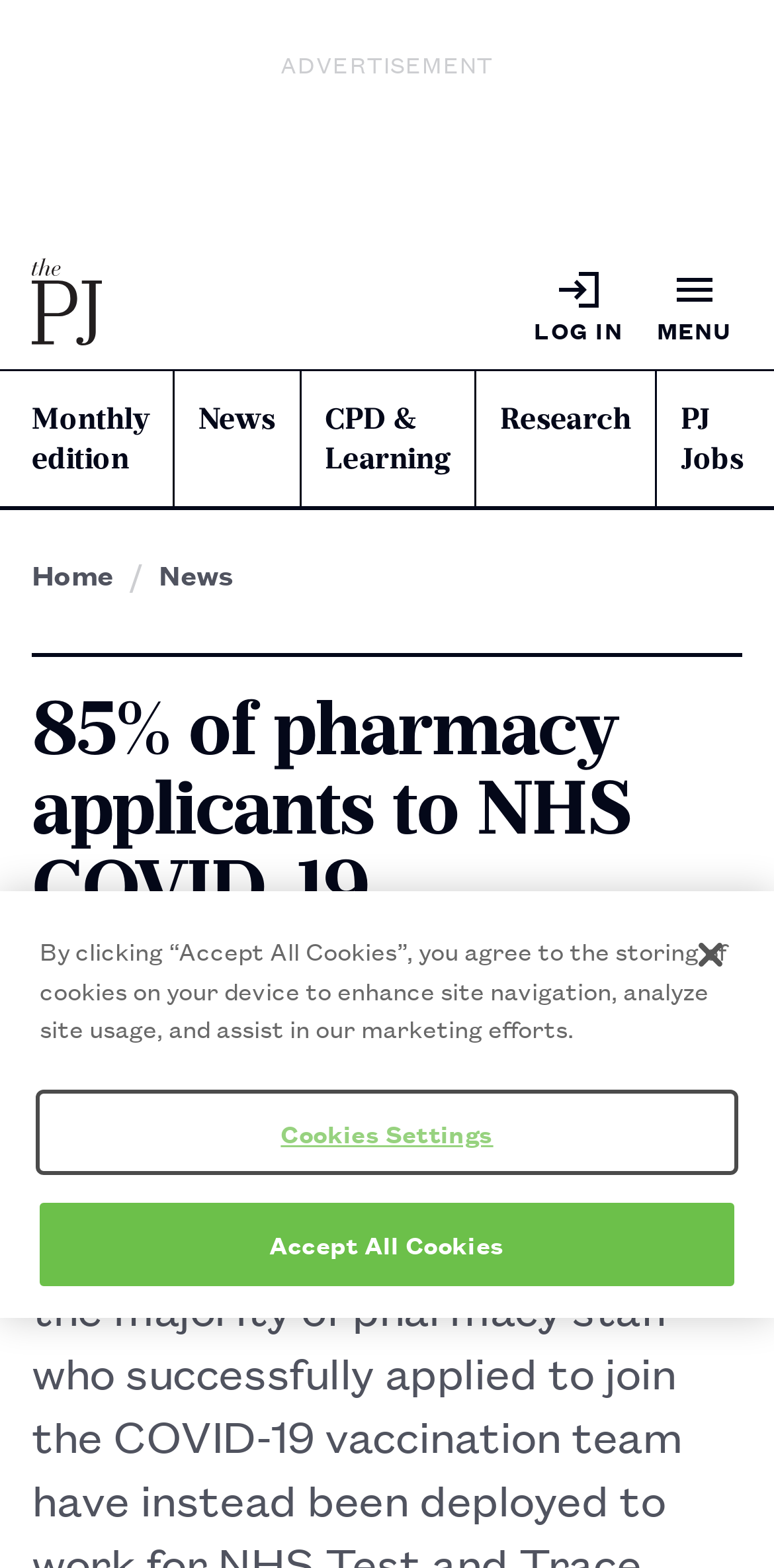Please identify the bounding box coordinates of the region to click in order to complete the given instruction: "view projects". The coordinates should be four float numbers between 0 and 1, i.e., [left, top, right, bottom].

None